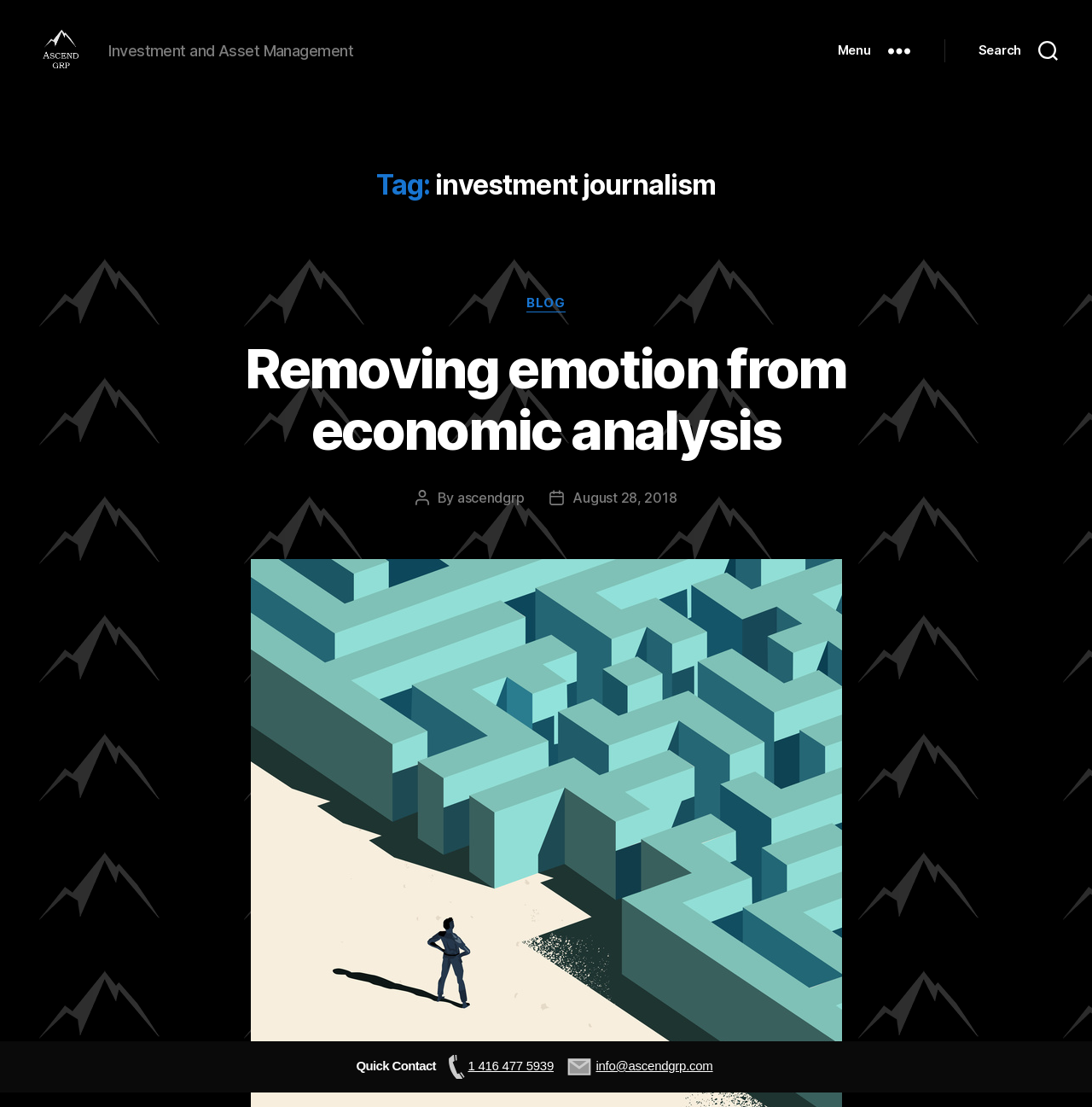Use a single word or phrase to answer the question:
What is the topic of the latest article?

Removing emotion from economic analysis